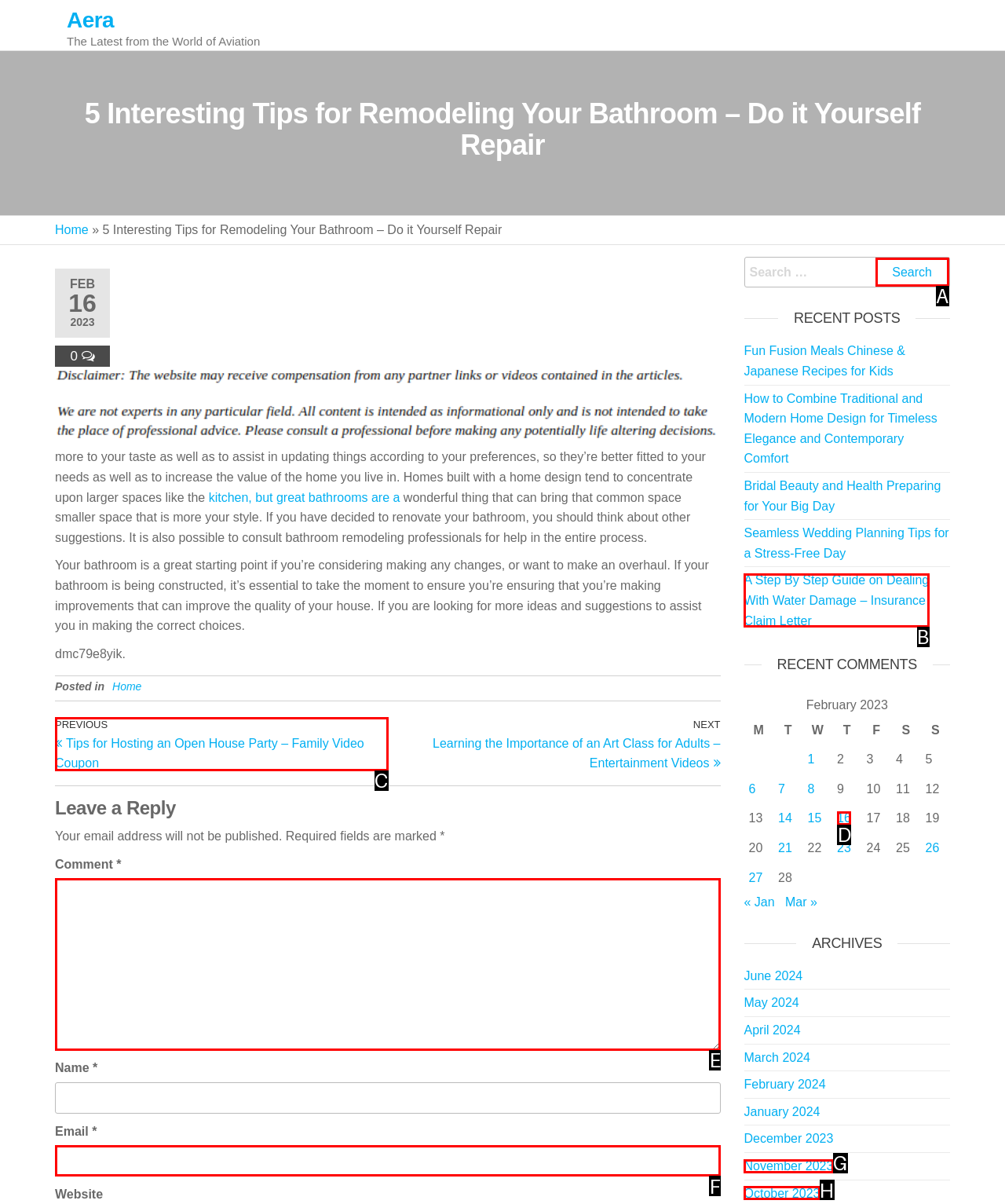From the given options, indicate the letter that corresponds to the action needed to complete this task: View previous post. Respond with only the letter.

C